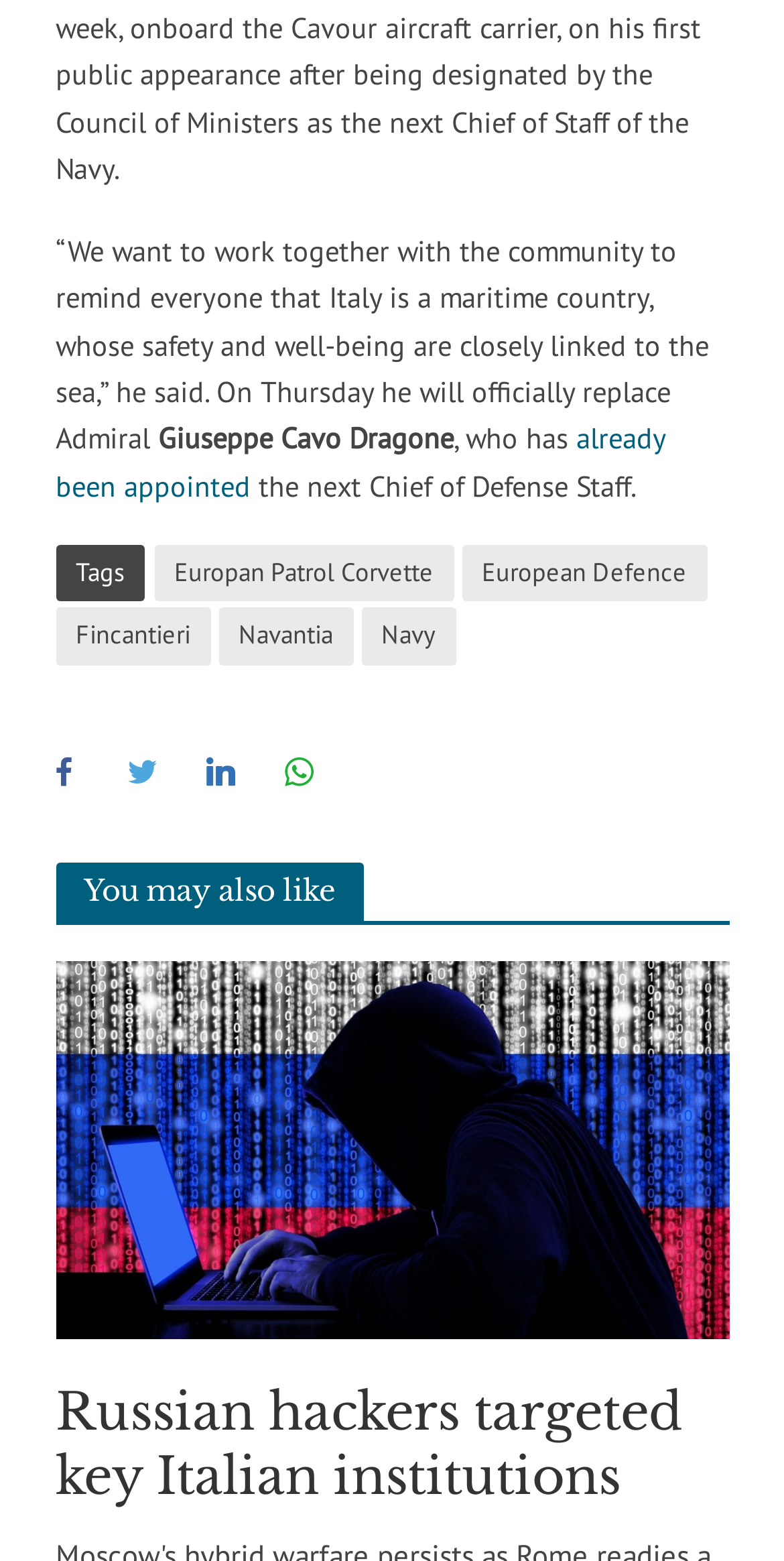Please locate the clickable area by providing the bounding box coordinates to follow this instruction: "Explore Navy news".

[0.46, 0.389, 0.581, 0.426]